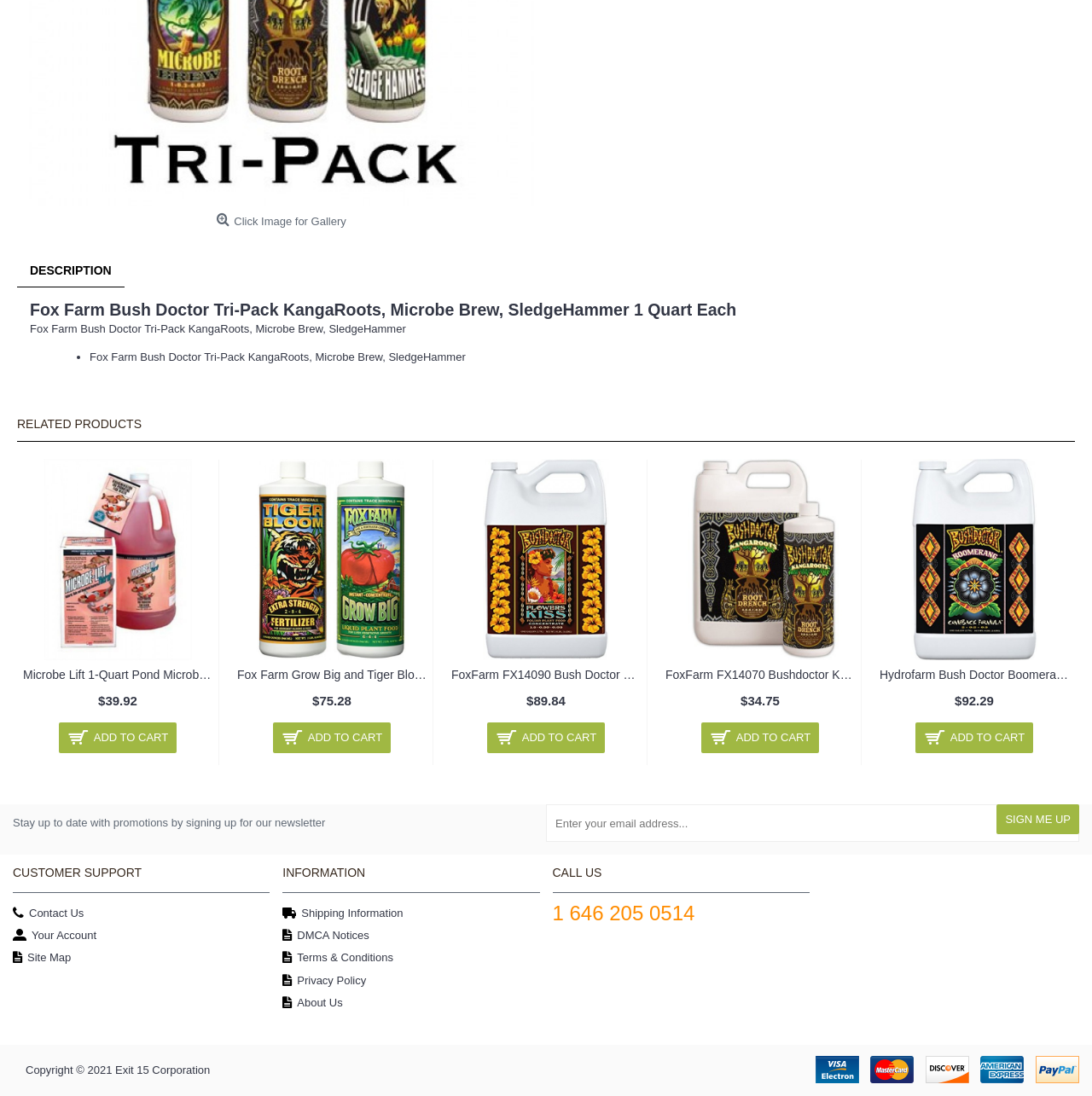Identify the bounding box coordinates for the UI element mentioned here: "Site Map". Provide the coordinates as four float values between 0 and 1, i.e., [left, top, right, bottom].

[0.012, 0.865, 0.247, 0.884]